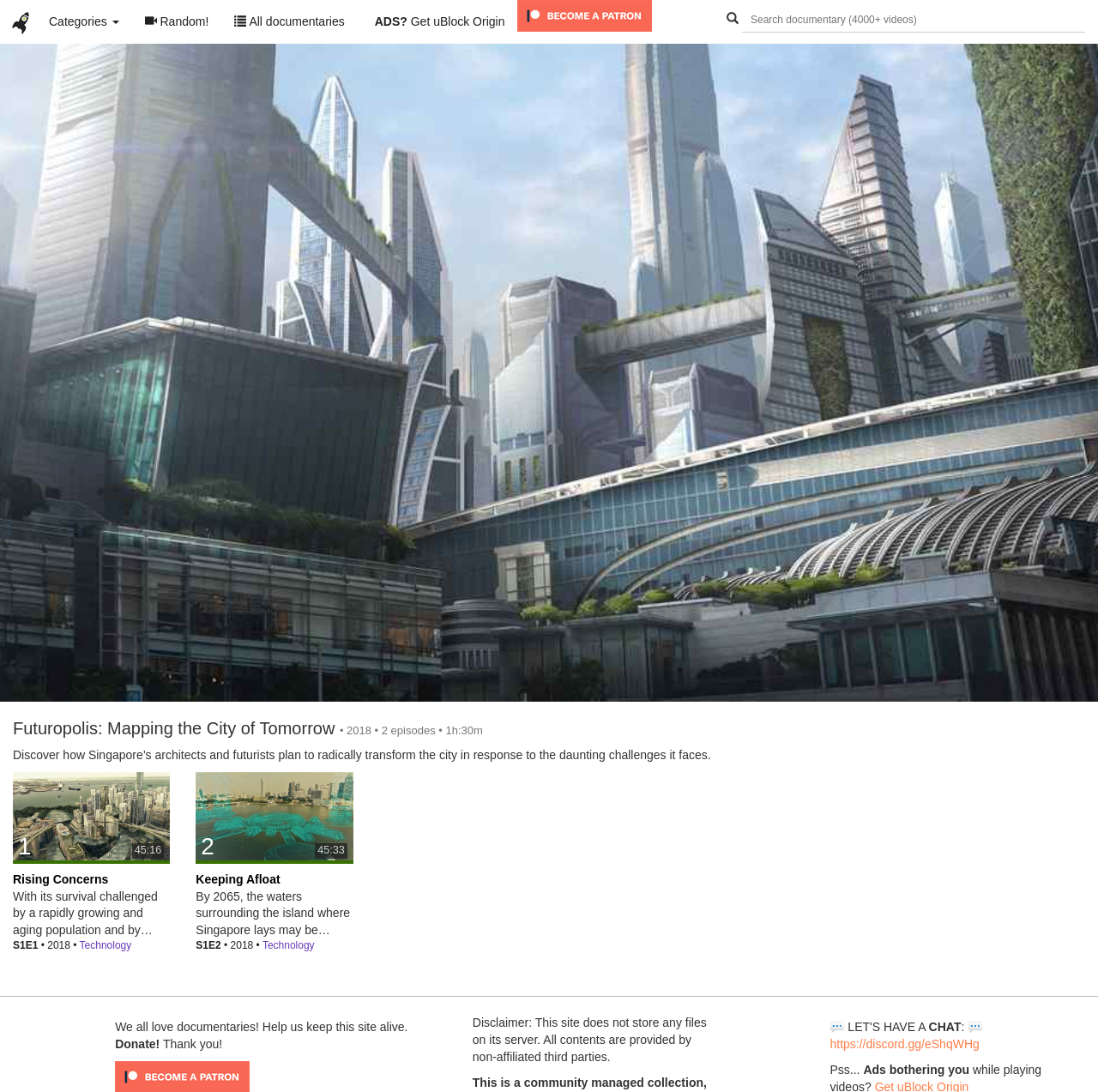Using the element description: "parent_node: Categories", determine the bounding box coordinates. The coordinates should be in the format [left, top, right, bottom], with values between 0 and 1.

[0.471, 0.007, 0.594, 0.02]